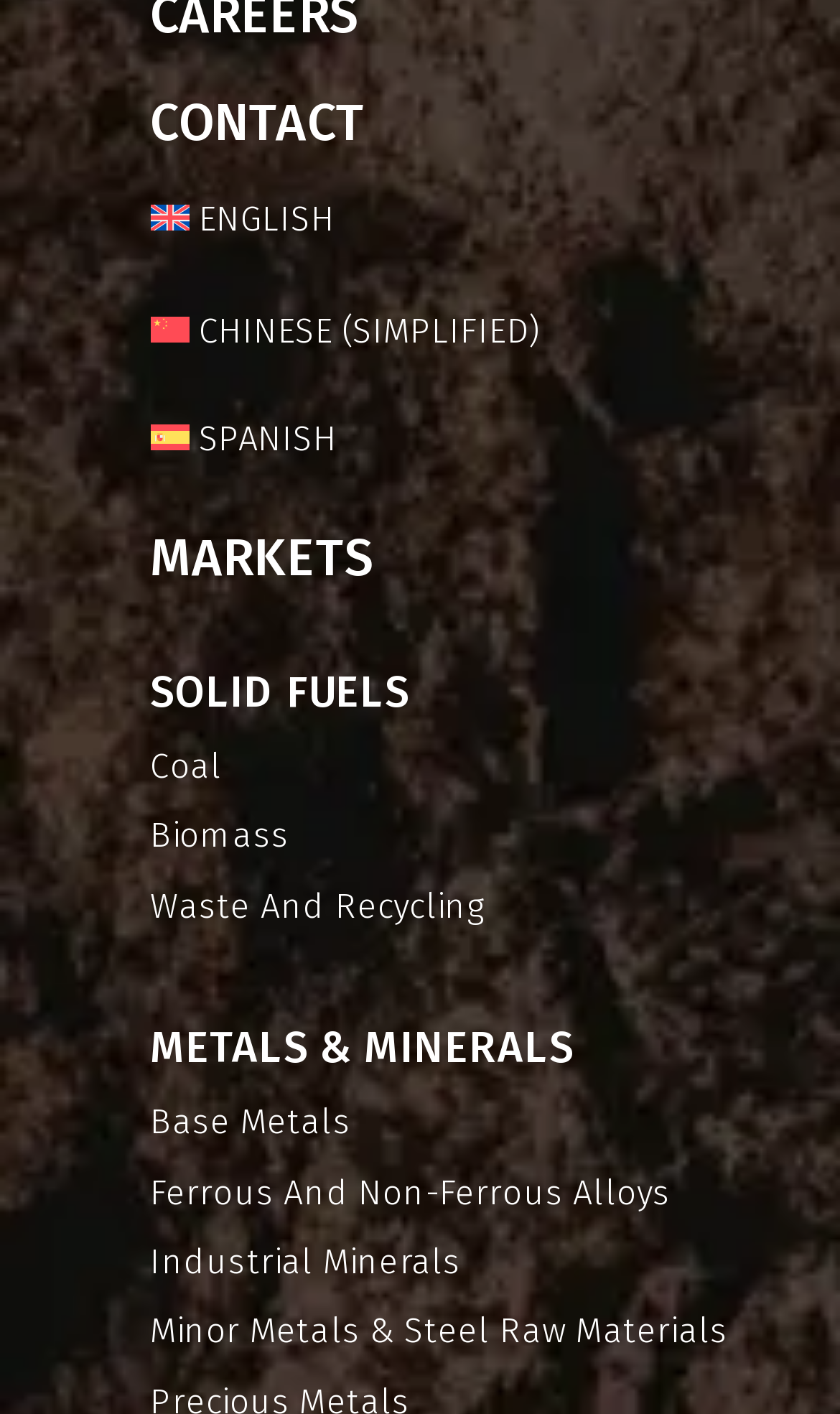Please give a one-word or short phrase response to the following question: 
What type of fuel is 'Biomass'?

Solid Fuel